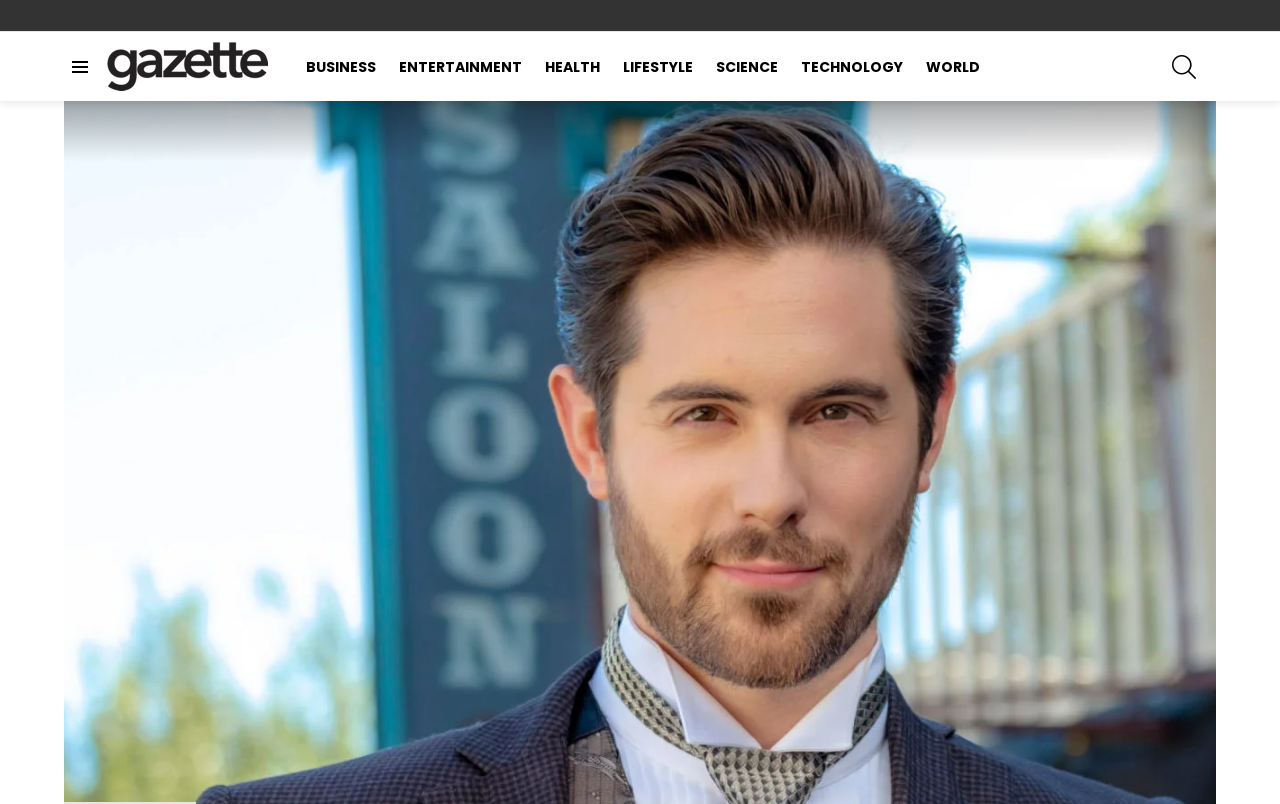Where is the search icon located?
Look at the image and answer the question with a single word or phrase.

Top right